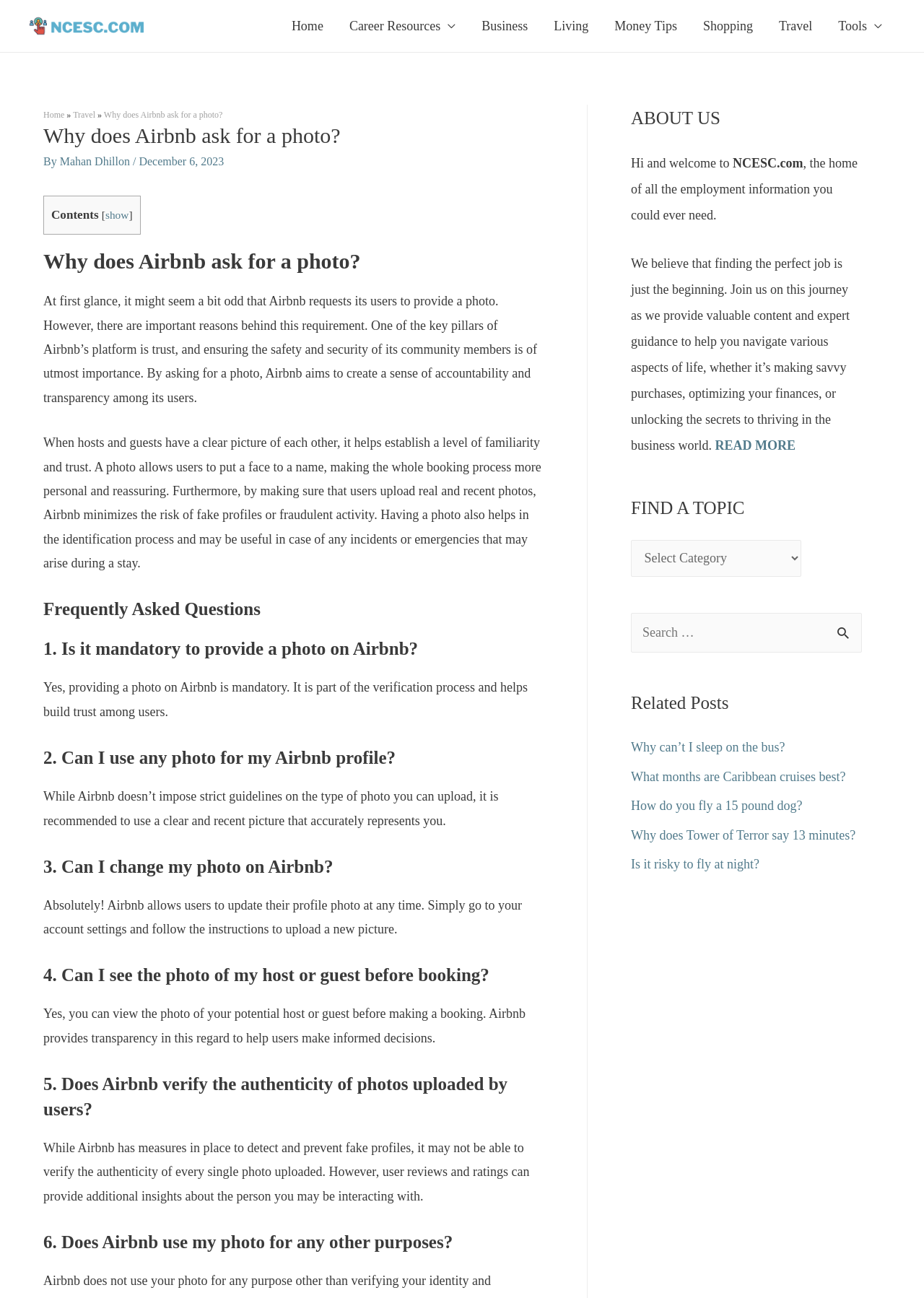Is it mandatory to provide a photo on Airbnb?
Refer to the image and give a detailed answer to the query.

The webpage states that providing a photo on Airbnb is mandatory, as it is part of the verification process and helps build trust among users.